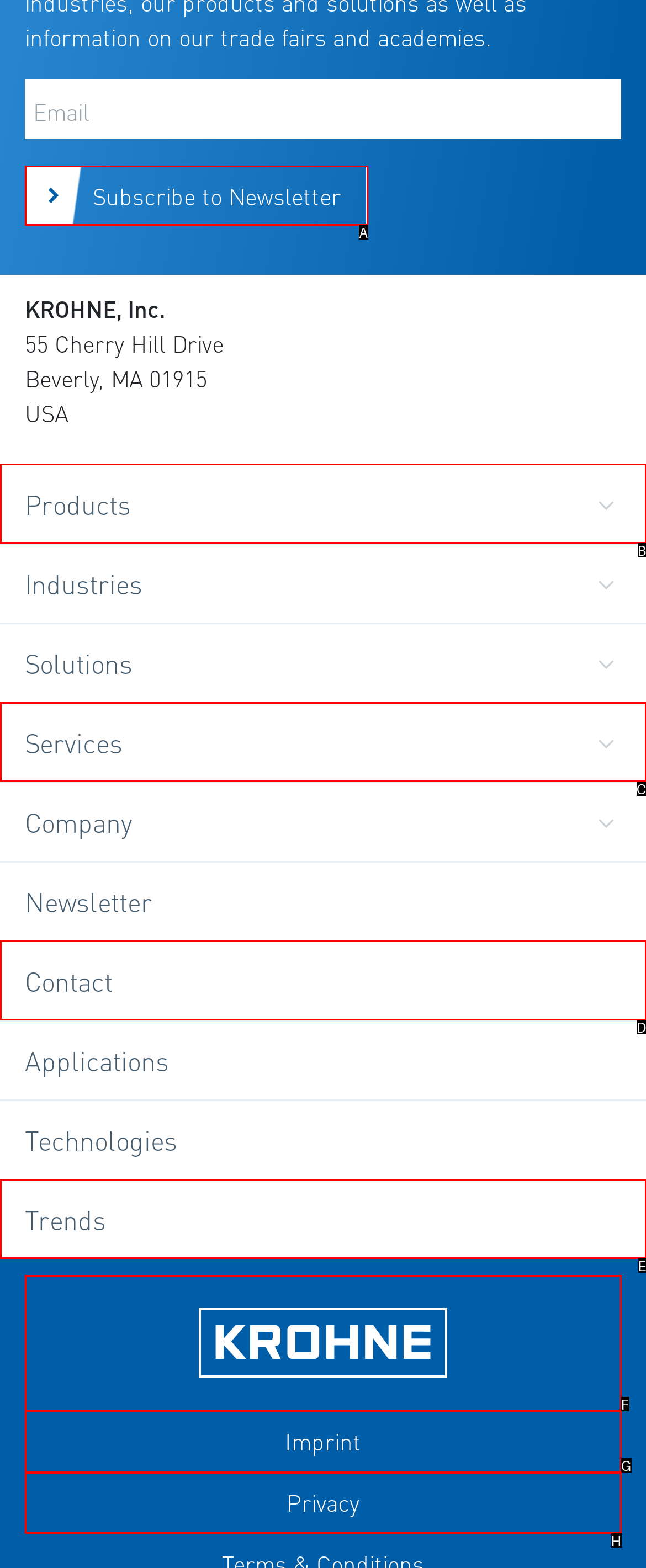Given the description: alt="Krohne Logo", determine the corresponding lettered UI element.
Answer with the letter of the selected option.

F